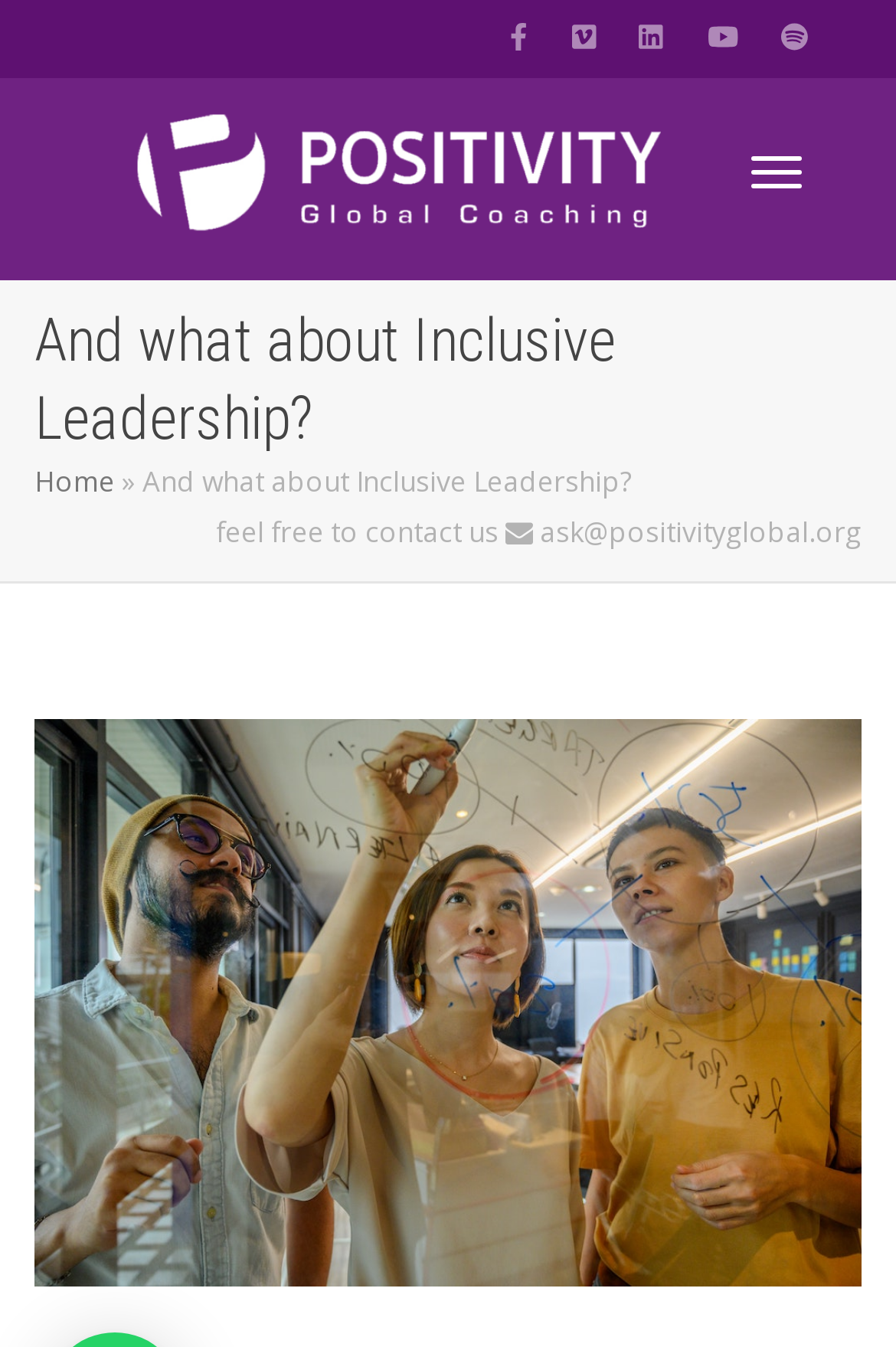Find the bounding box of the UI element described as follows: "Home".

[0.038, 0.343, 0.128, 0.372]